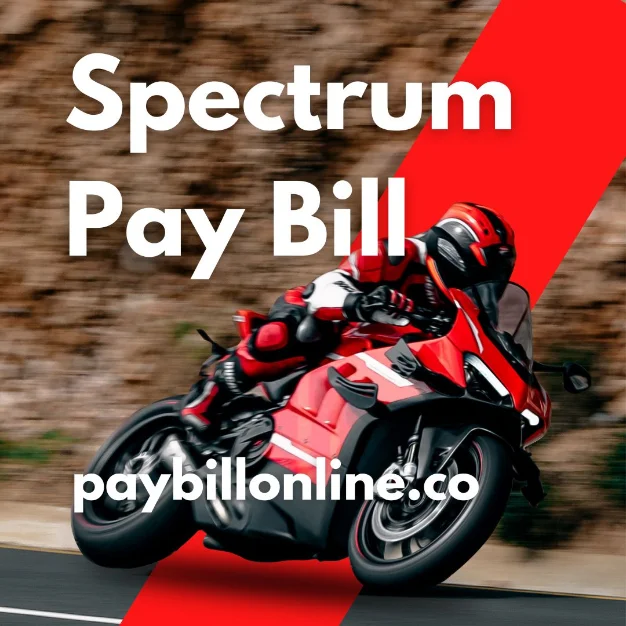What is the website for online bill payment solutions?
Please provide a comprehensive answer based on the details in the screenshot.

The caption states that the website 'paybillonline.co' is showcased in a slightly smaller font, inviting users to visit for seamless online bill payment solutions, which suggests that the website for online bill payment solutions is paybillonline.co.